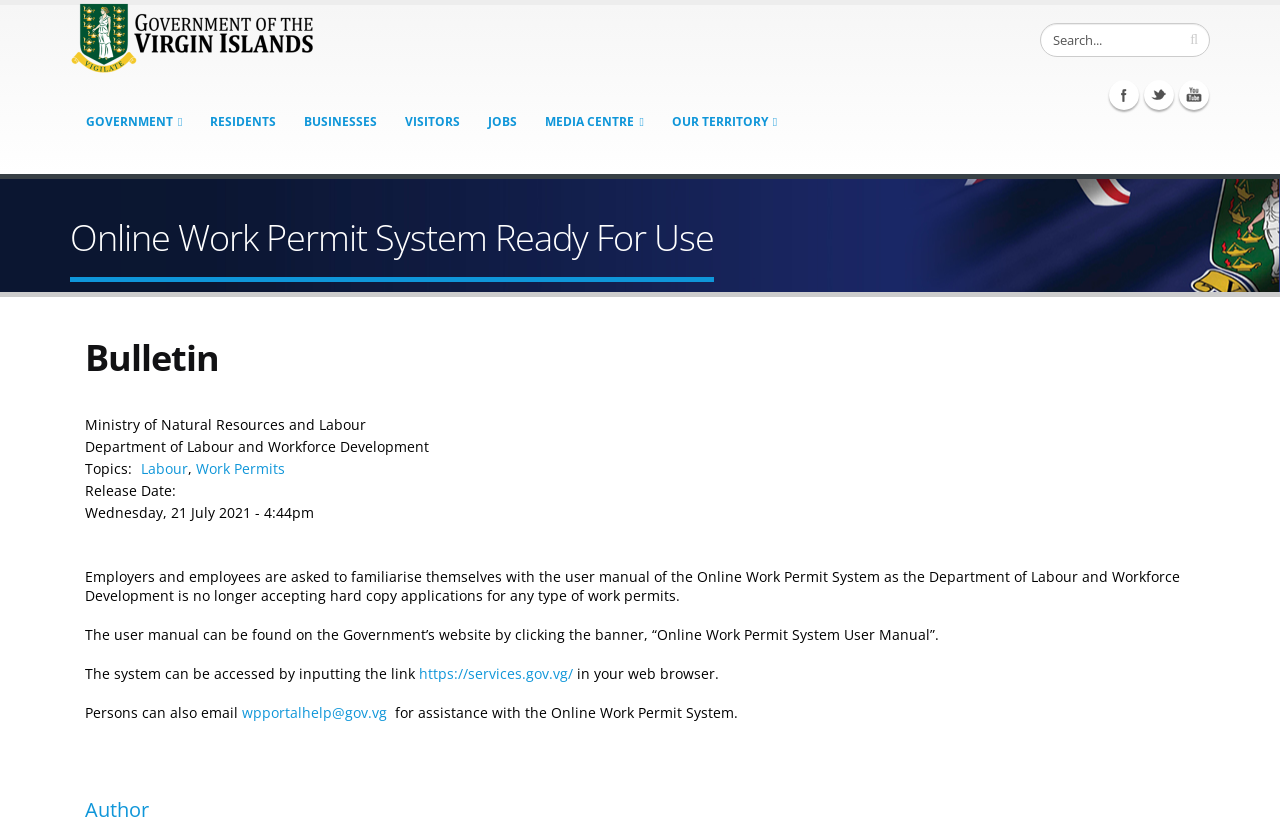What type of information can be found in the user manual?
Please answer the question with as much detail as possible using the screenshot.

The user manual is likely to provide guidance on how to use the Online Work Permit System, including step-by-step instructions and tips for employers and employees.